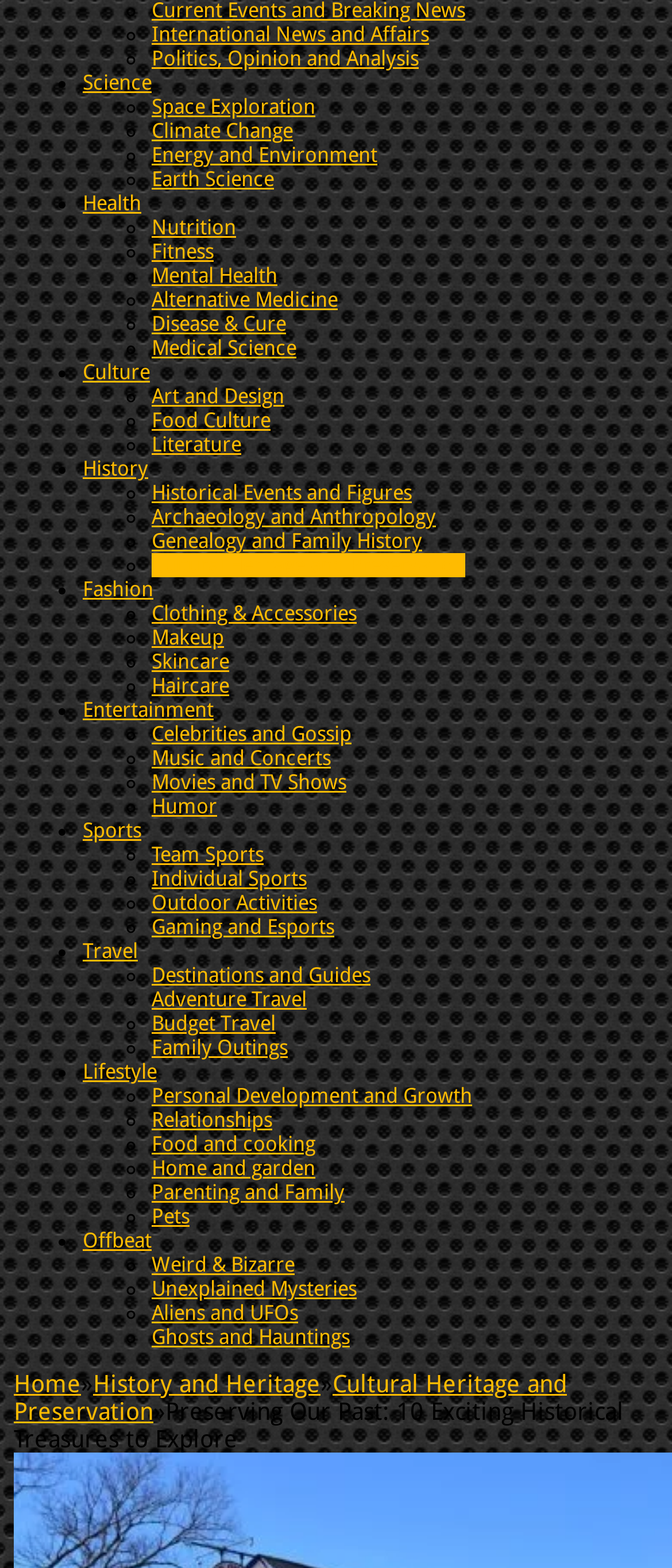Find the bounding box coordinates of the element to click in order to complete the given instruction: "Check the privacy policy."

None